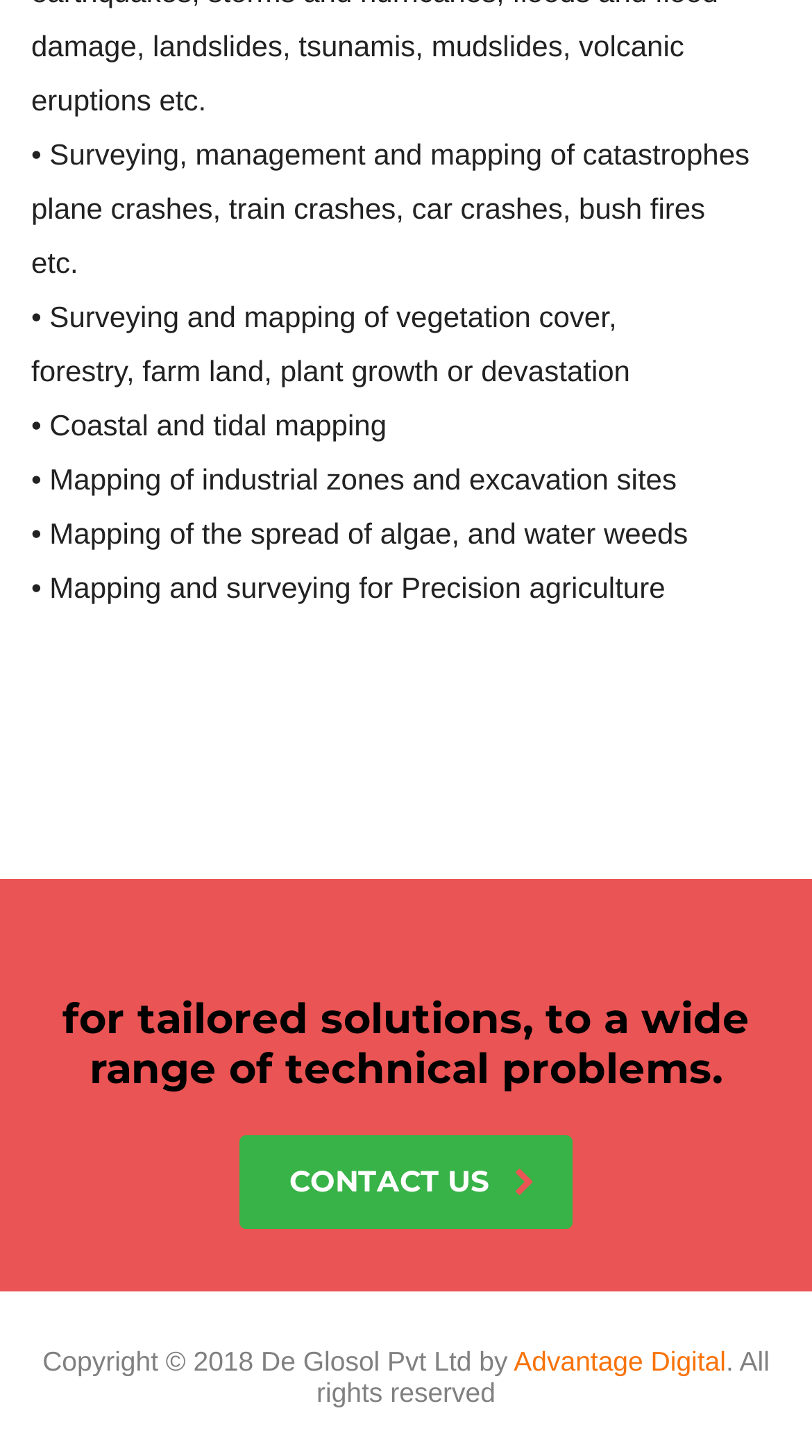What kind of catastrophes are mentioned?
Please describe in detail the information shown in the image to answer the question.

The webpage mentions various natural disasters such as damage, landslides, tsunamis, mudslides, volcanic eruptions, plane crashes, train crashes, car crashes, and bush fires.